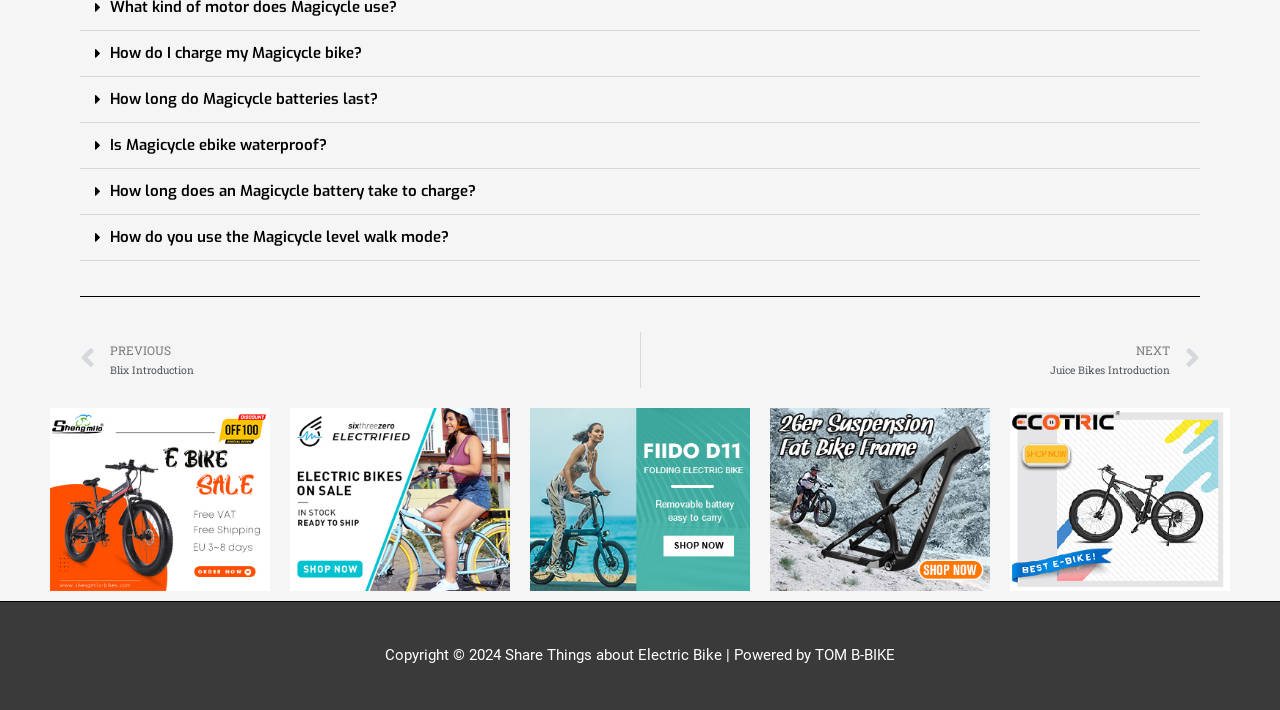Provide a one-word or short-phrase response to the question:
What is the name of the website?

TOM B-BIKE